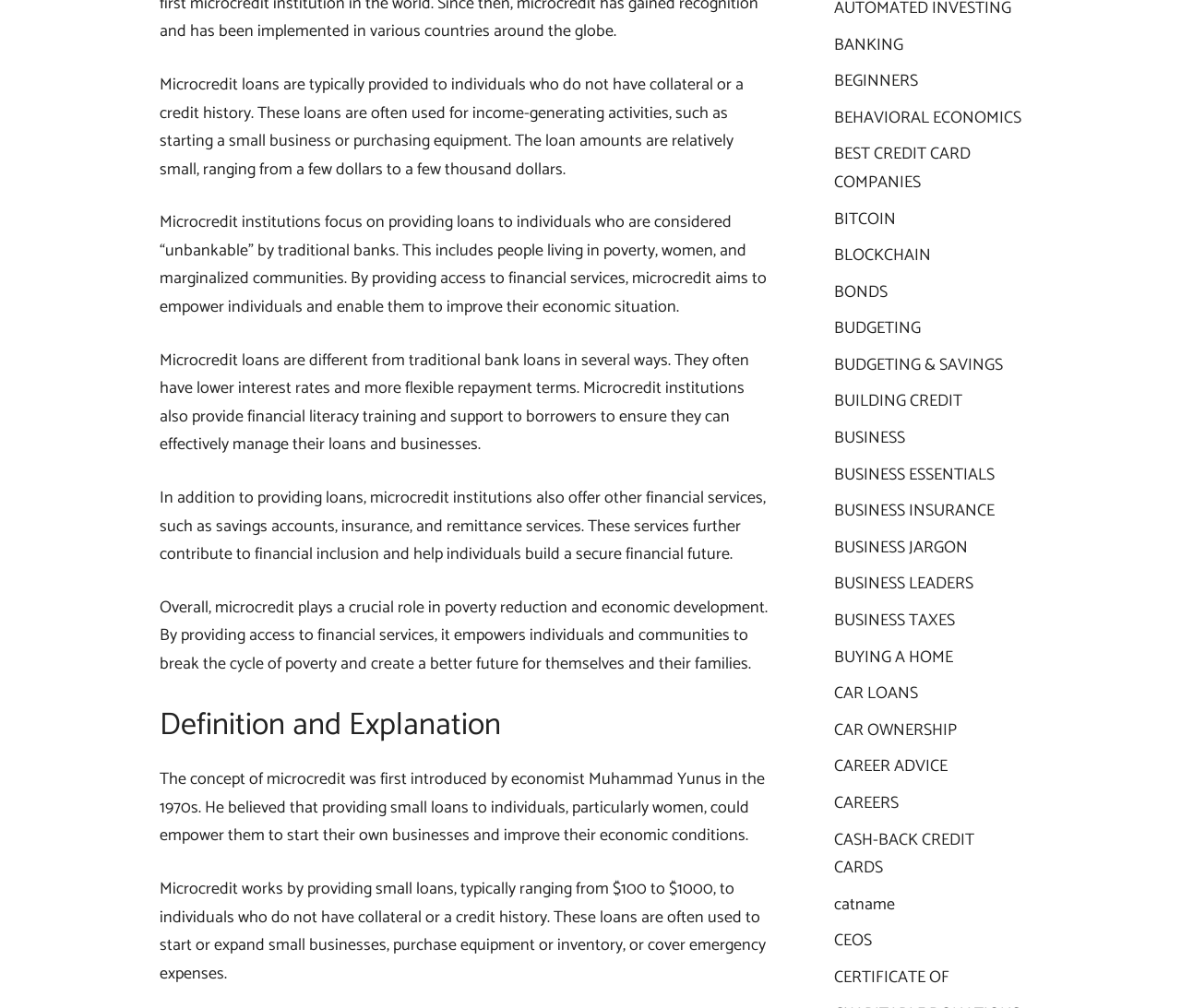Refer to the element description savings and identify the corresponding bounding box in the screenshot. Format the coordinates as (top-left x, top-left y, bottom-right x, bottom-right y) with values in the range of 0 to 1.

[0.182, 0.508, 0.226, 0.536]